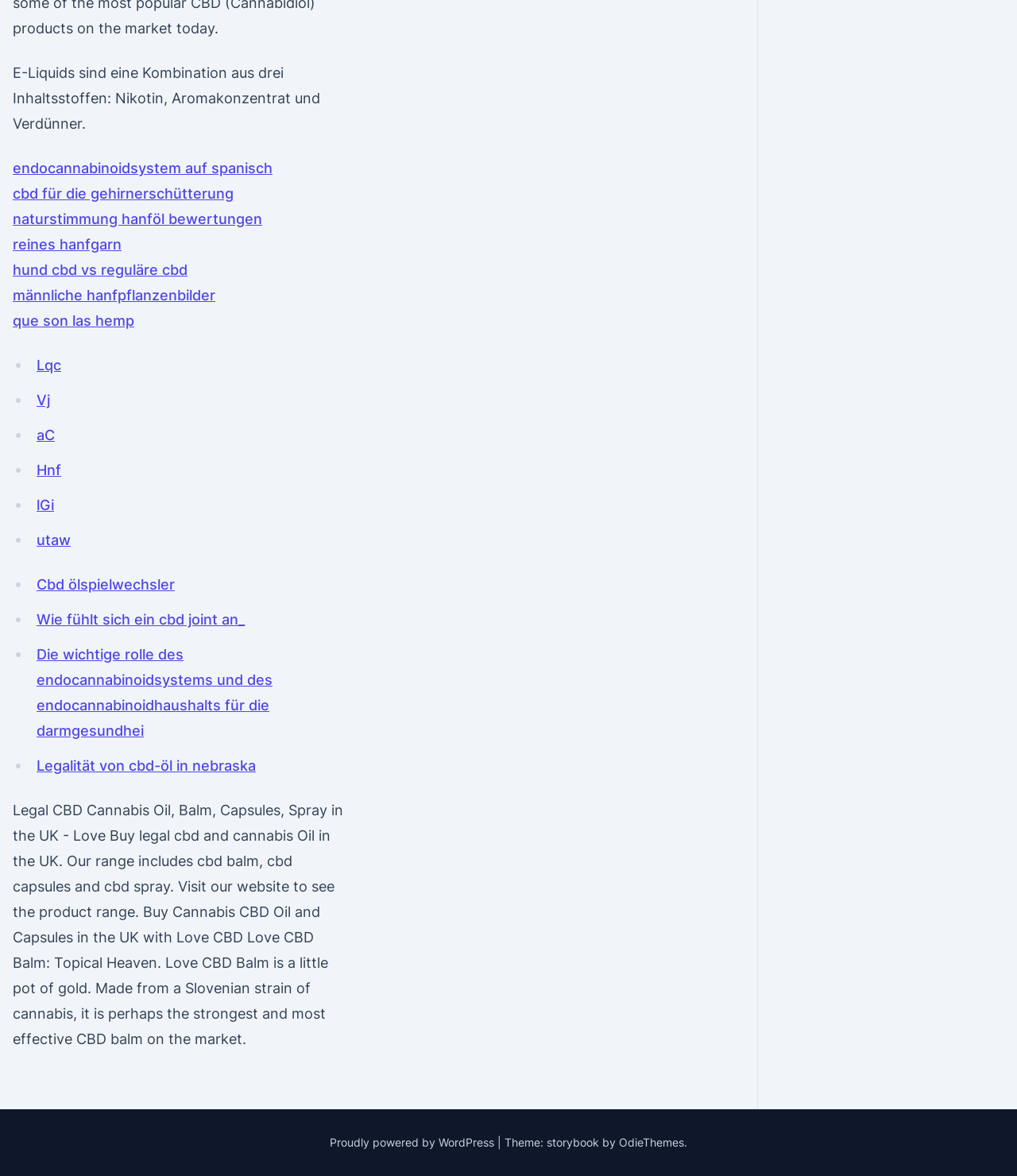Find the bounding box coordinates of the UI element according to this description: "hund cbd vs reguläre cbd".

[0.012, 0.222, 0.184, 0.236]